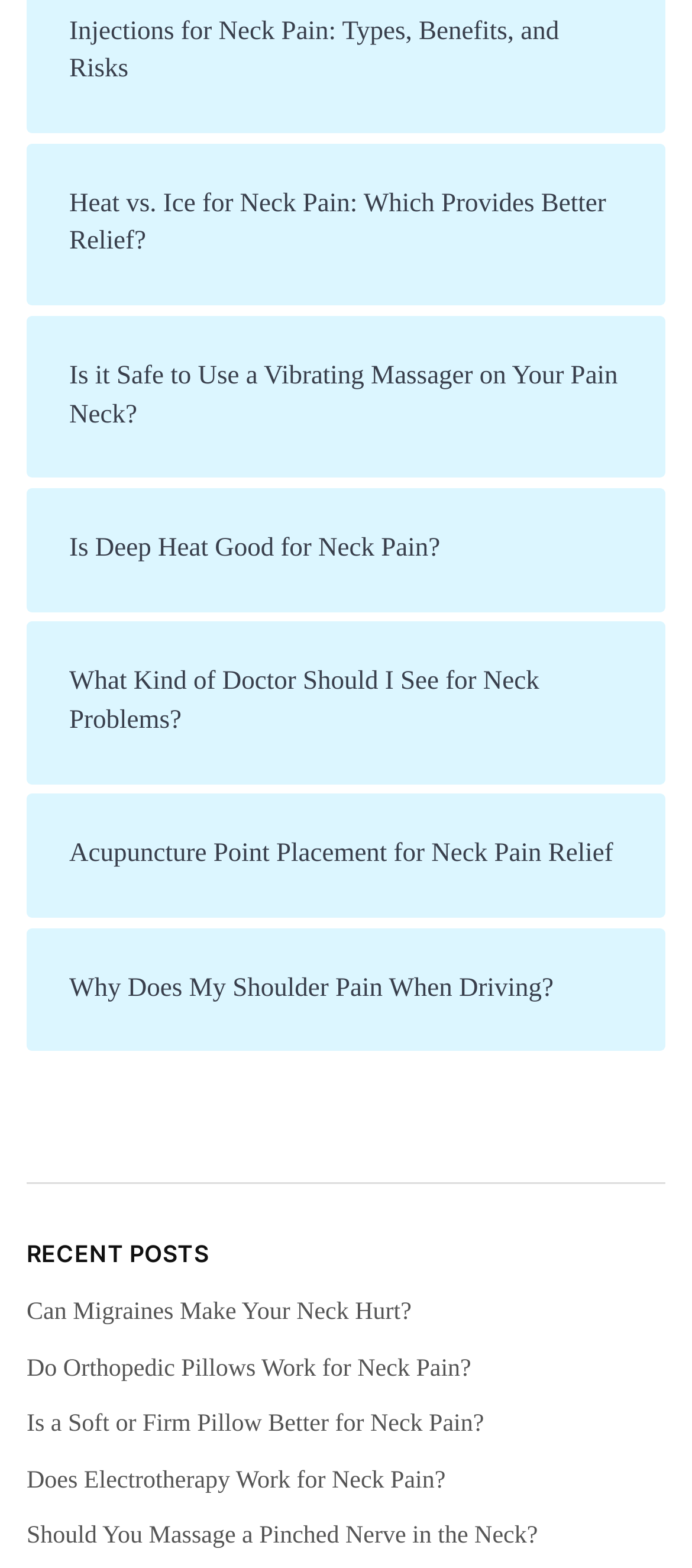Find the bounding box coordinates of the element's region that should be clicked in order to follow the given instruction: "Open the menu". The coordinates should consist of four float numbers between 0 and 1, i.e., [left, top, right, bottom].

None